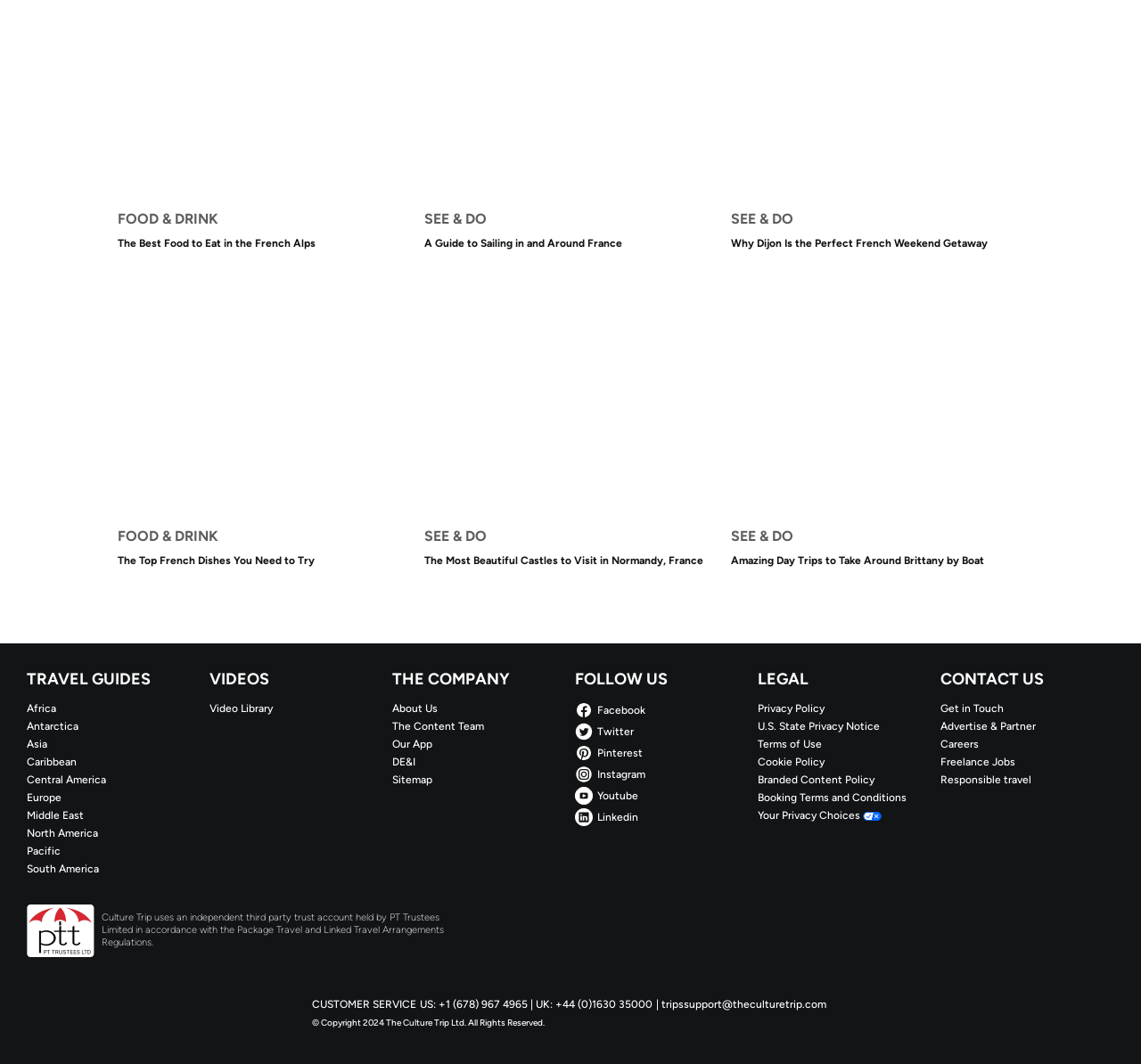Given the element description: "Video Library", predict the bounding box coordinates of the UI element it refers to, using four float numbers between 0 and 1, i.e., [left, top, right, bottom].

[0.184, 0.659, 0.336, 0.672]